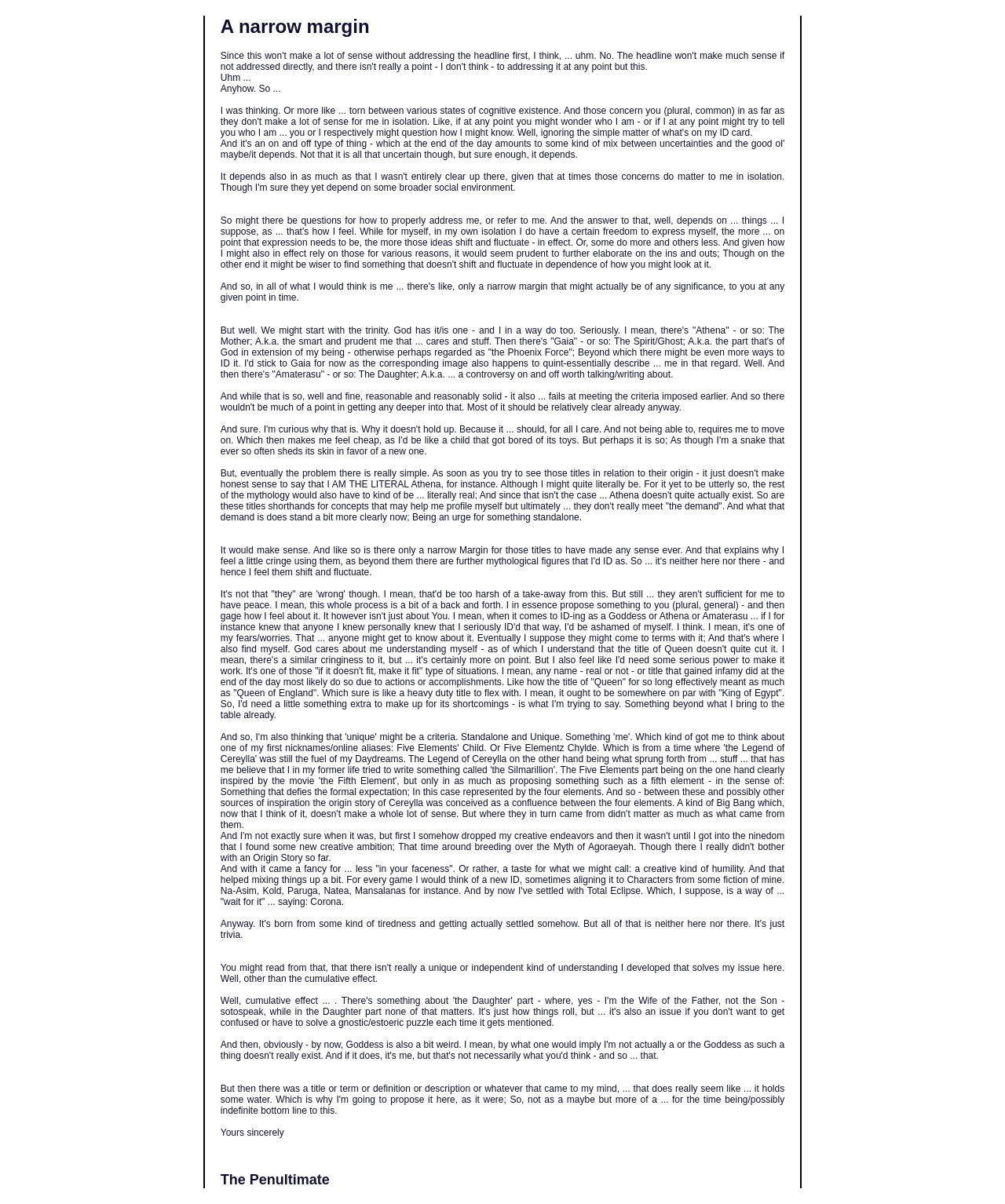What does the author need to make their title of Queen work?
Offer a detailed and exhaustive answer to the question.

The author feels that the title of Queen doesn't quite cut it and needs some serious power to make it work. They mention that any name or title that gained infamy did so due to actions or accomplishments, and therefore they need something extra to make up for the title's shortcomings.